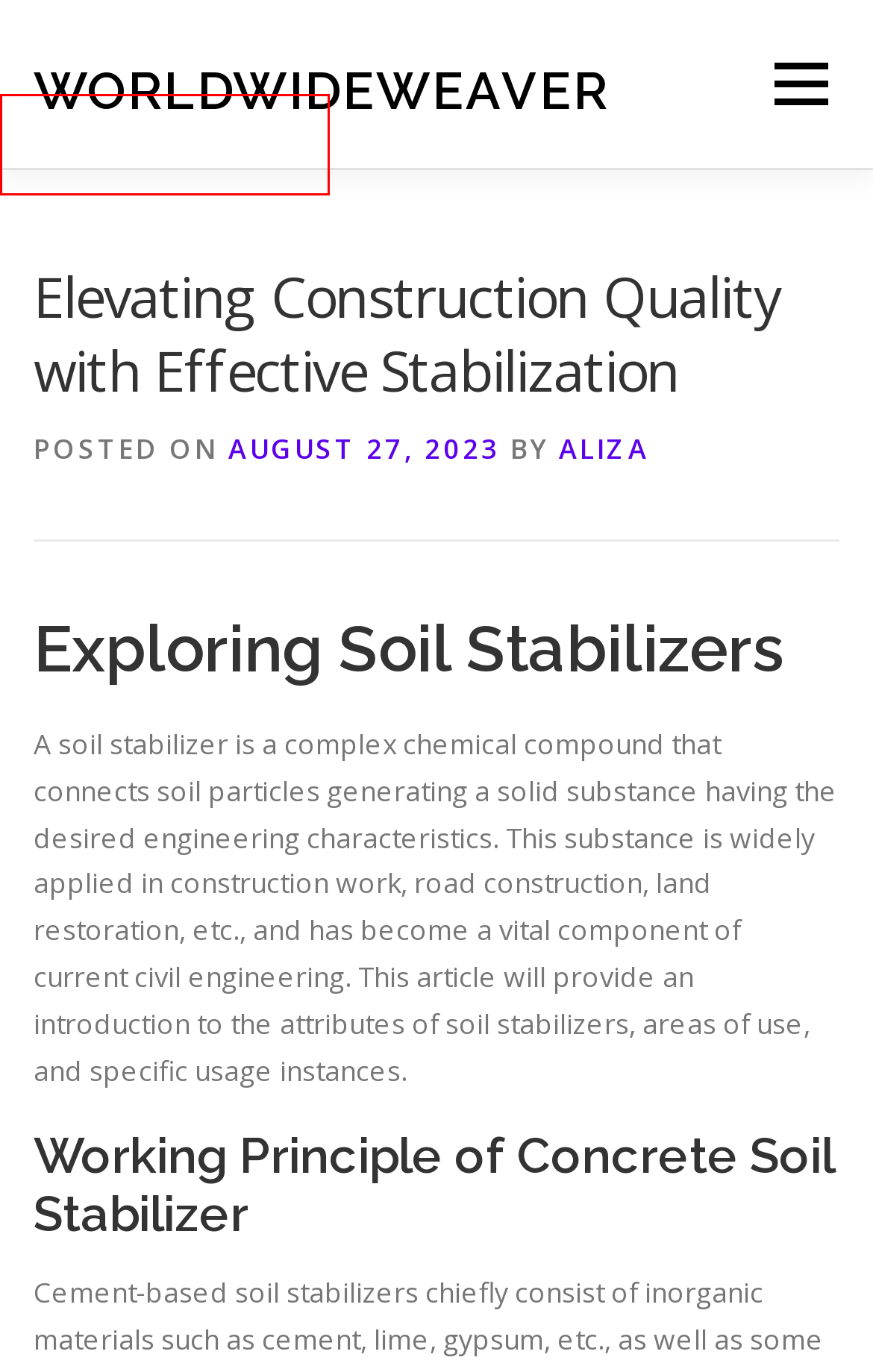You are presented with a screenshot of a webpage containing a red bounding box around a particular UI element. Select the best webpage description that matches the new webpage after clicking the element within the bounding box. Here are the candidates:
A. Contact – WorldWideWeaver
B. July 2023 – WorldWideWeaver
C. October 2023 – WorldWideWeaver
D. Privacy Policy – WorldWideWeaver
E. WorldWideWeaver
F. Aliza – WorldWideWeaver
G. Free One Page WordPress Theme 2024 - OnePress
H. How to Succeed in Affiliate Marketing in Huntsville – WorldWideWeaver

D